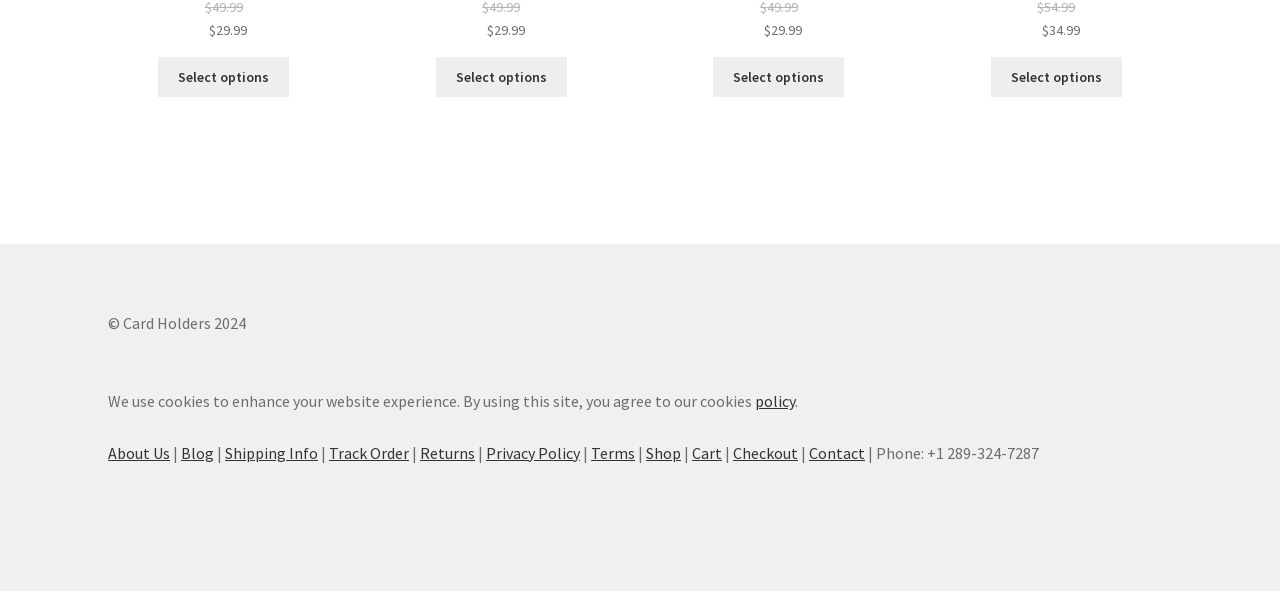Determine the bounding box coordinates of the section I need to click to execute the following instruction: "Select options for Custom Slim Card Holder". Provide the coordinates as four float numbers between 0 and 1, i.e., [left, top, right, bottom].

[0.557, 0.097, 0.659, 0.165]